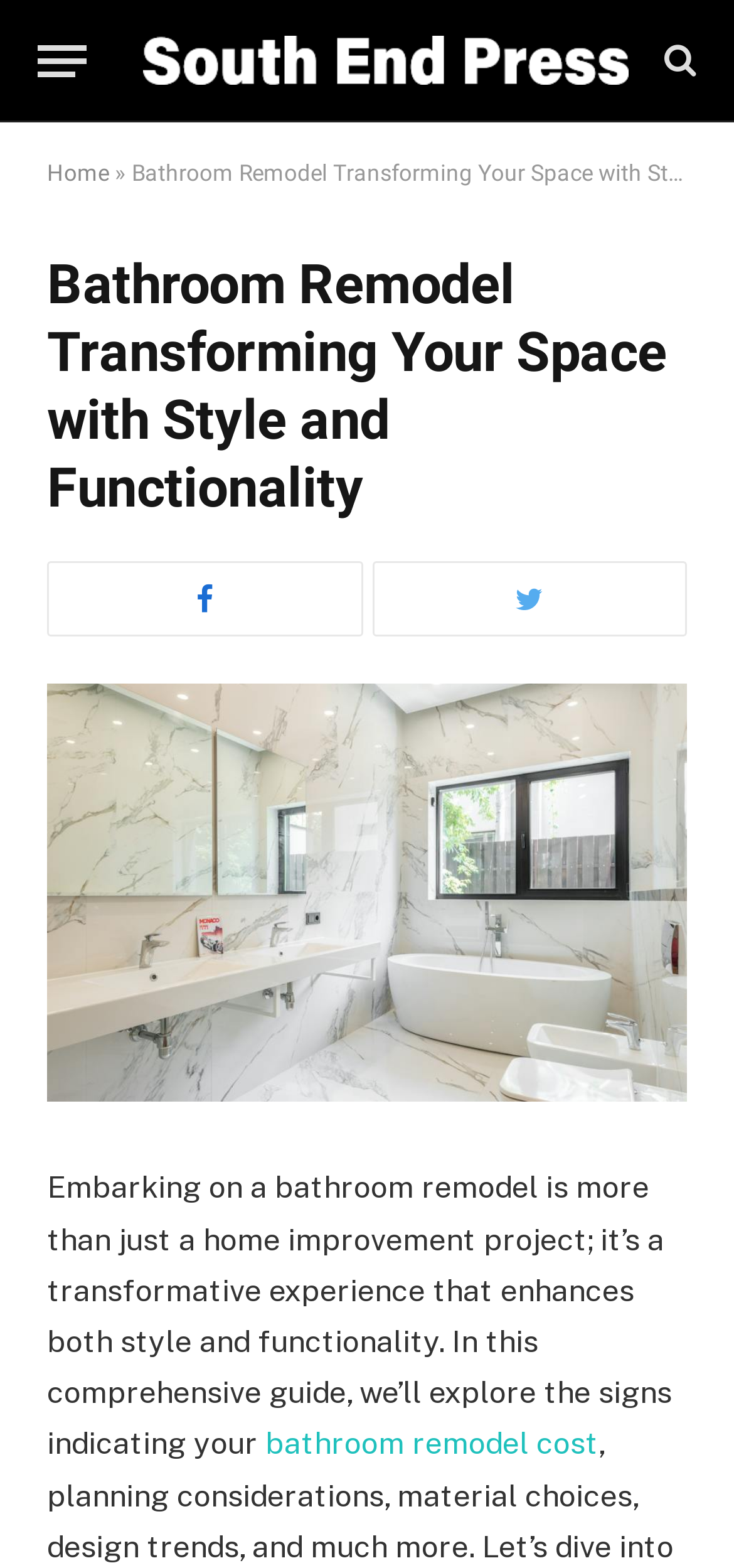Please identify the bounding box coordinates of the region to click in order to complete the task: "Visit the 'South End Press' website". The coordinates must be four float numbers between 0 and 1, specified as [left, top, right, bottom].

[0.195, 0.011, 0.856, 0.066]